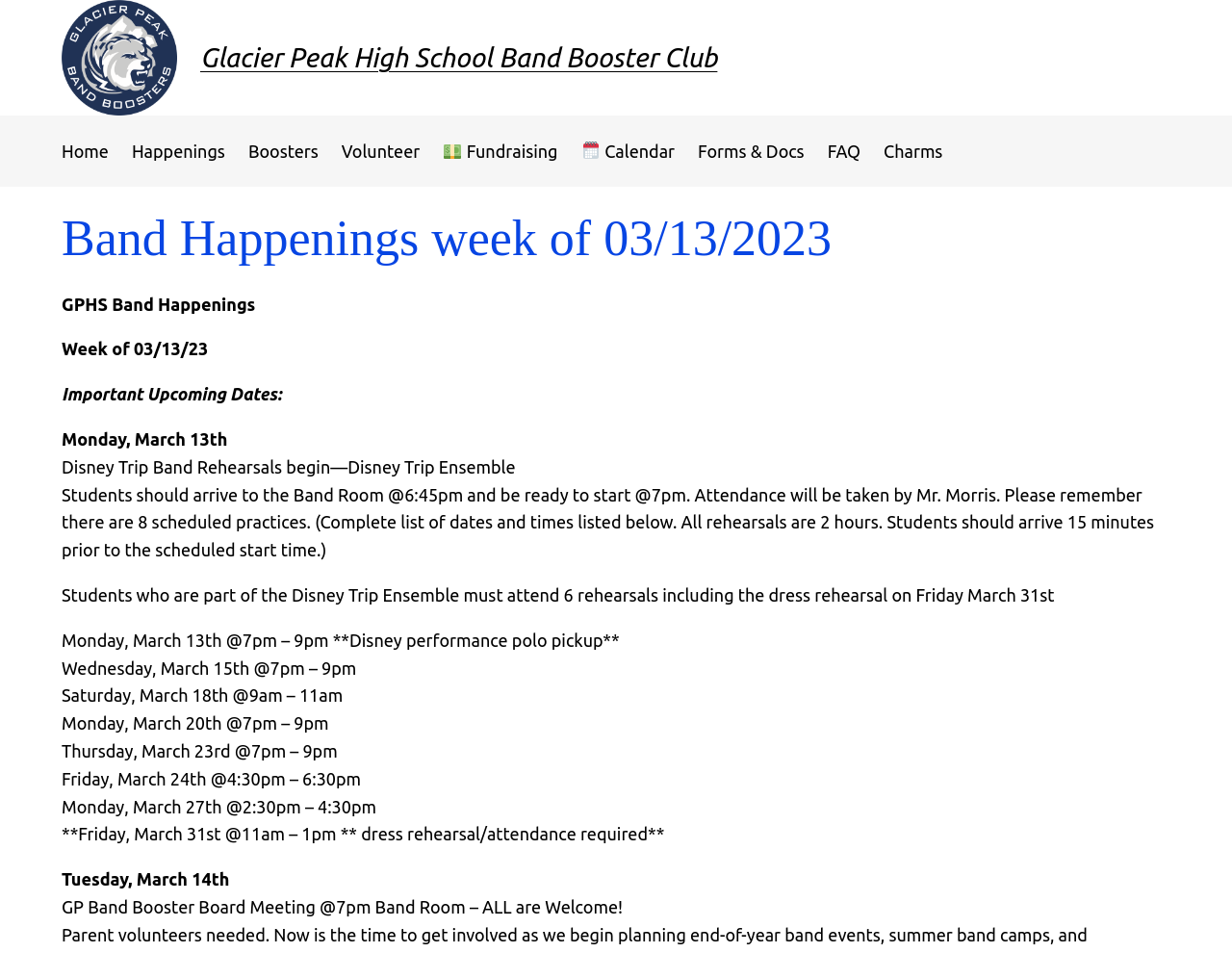Locate the bounding box coordinates of the region to be clicked to comply with the following instruction: "Click the Calendar link". The coordinates must be four float numbers between 0 and 1, in the form [left, top, right, bottom].

[0.471, 0.144, 0.548, 0.173]